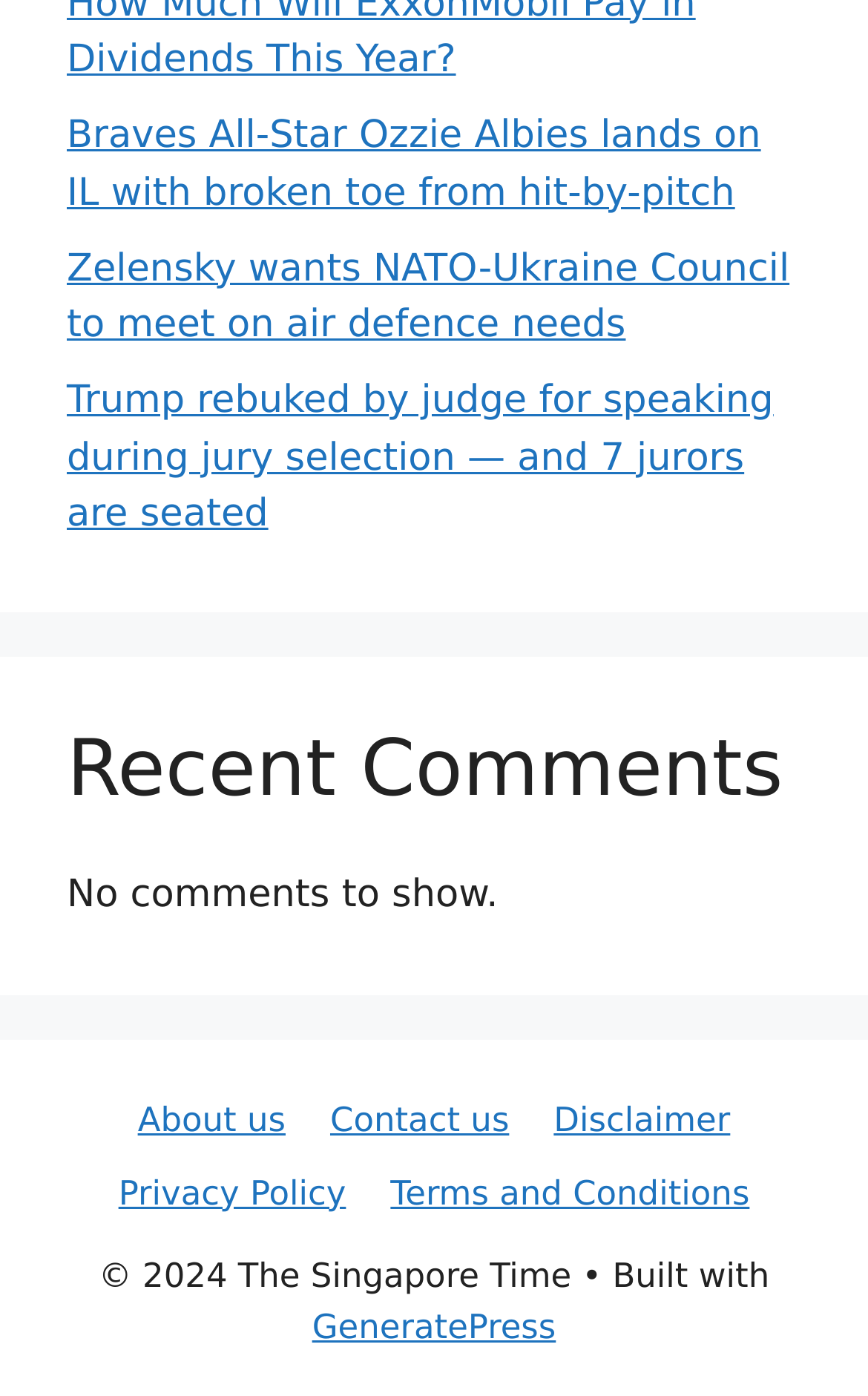What is the purpose of the section with 'Recent Comments' heading?
Please provide a single word or phrase answer based on the image.

To show comments